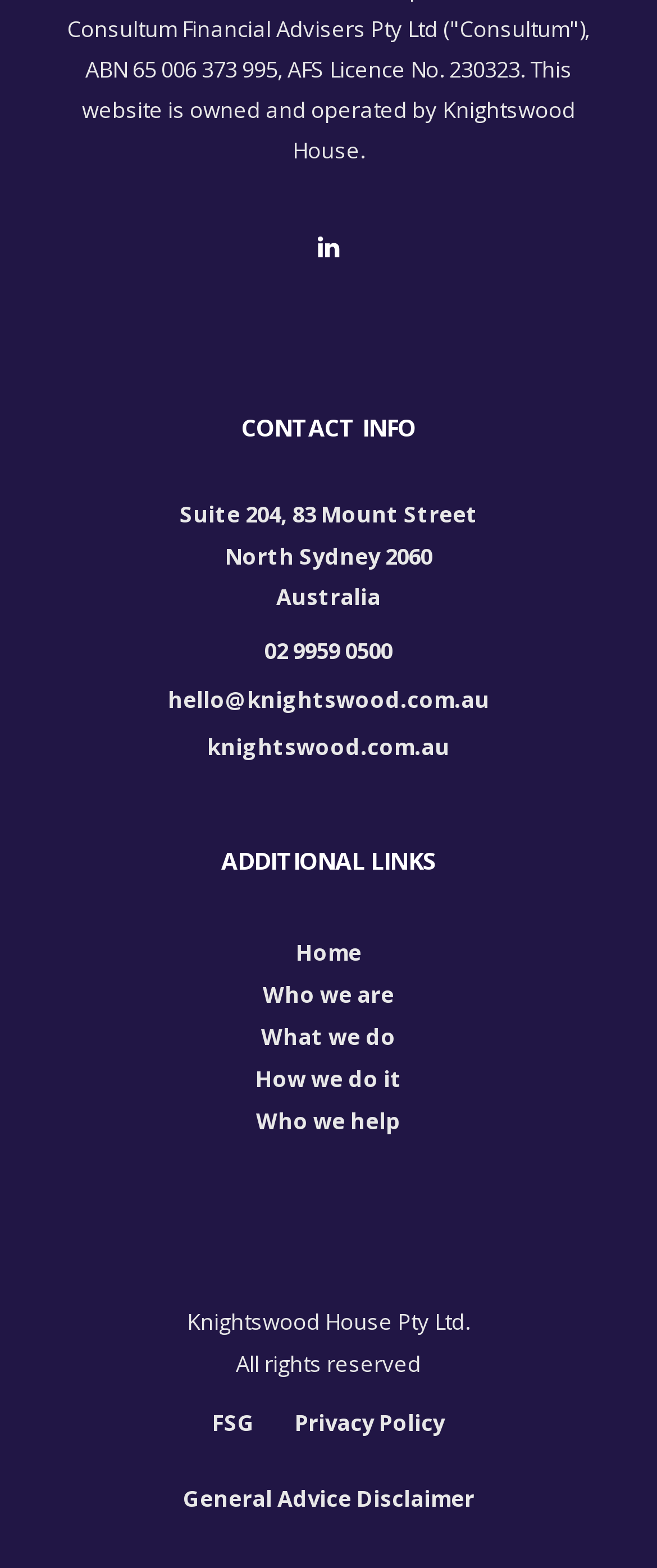Carefully examine the image and provide an in-depth answer to the question: What is the company's email address?

The email address can be found in the 'CONTACT INFO' section, which is a heading element located at the top of the webpage. Below this heading, there are several links, including the email address 'hello@knightswood.com.au'.